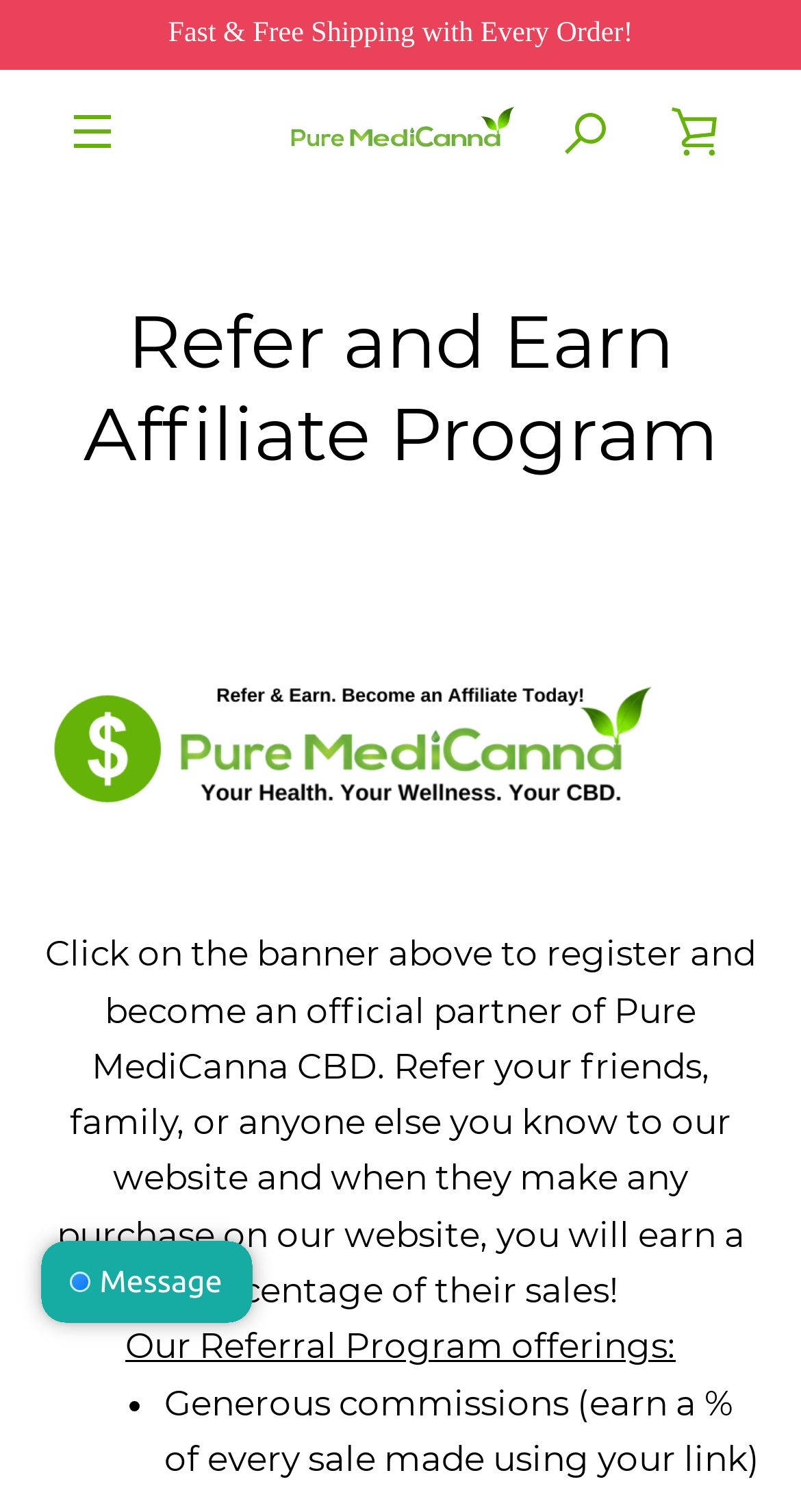Respond to the following question with a brief word or phrase:
What is the purpose of the banner?

To register and become a partner